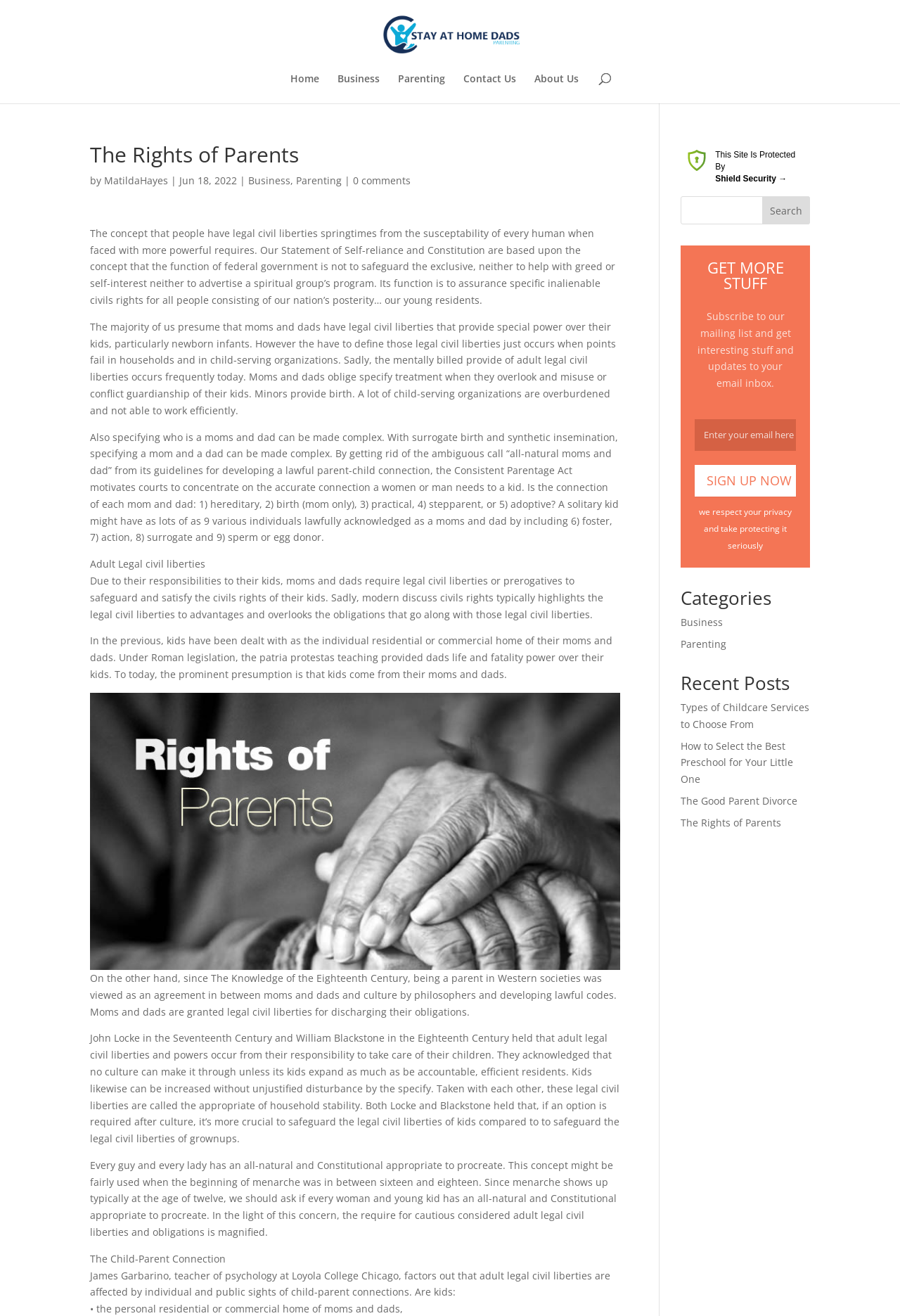Please find and provide the title of the webpage.

The Rights of Parents